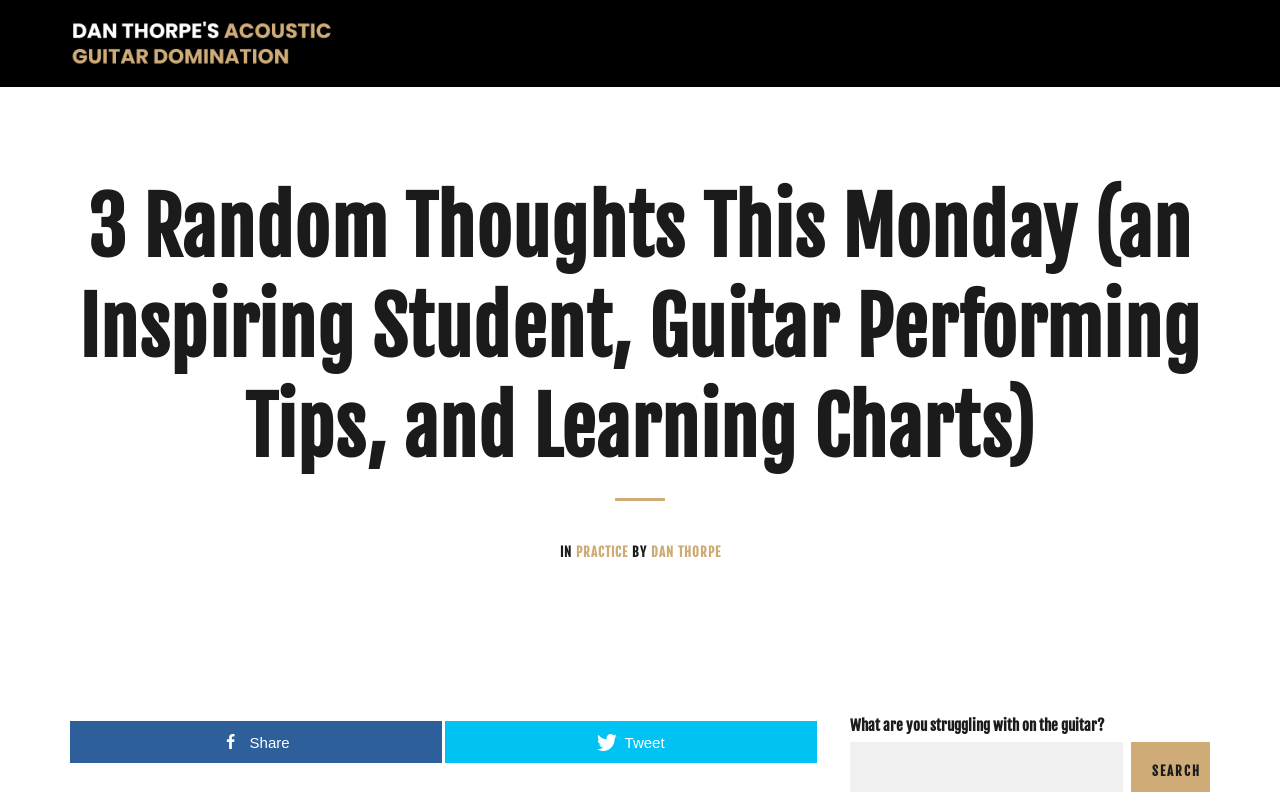Provide a brief response in the form of a single word or phrase:
What is the author asking the readers?

What they struggle with on the guitar